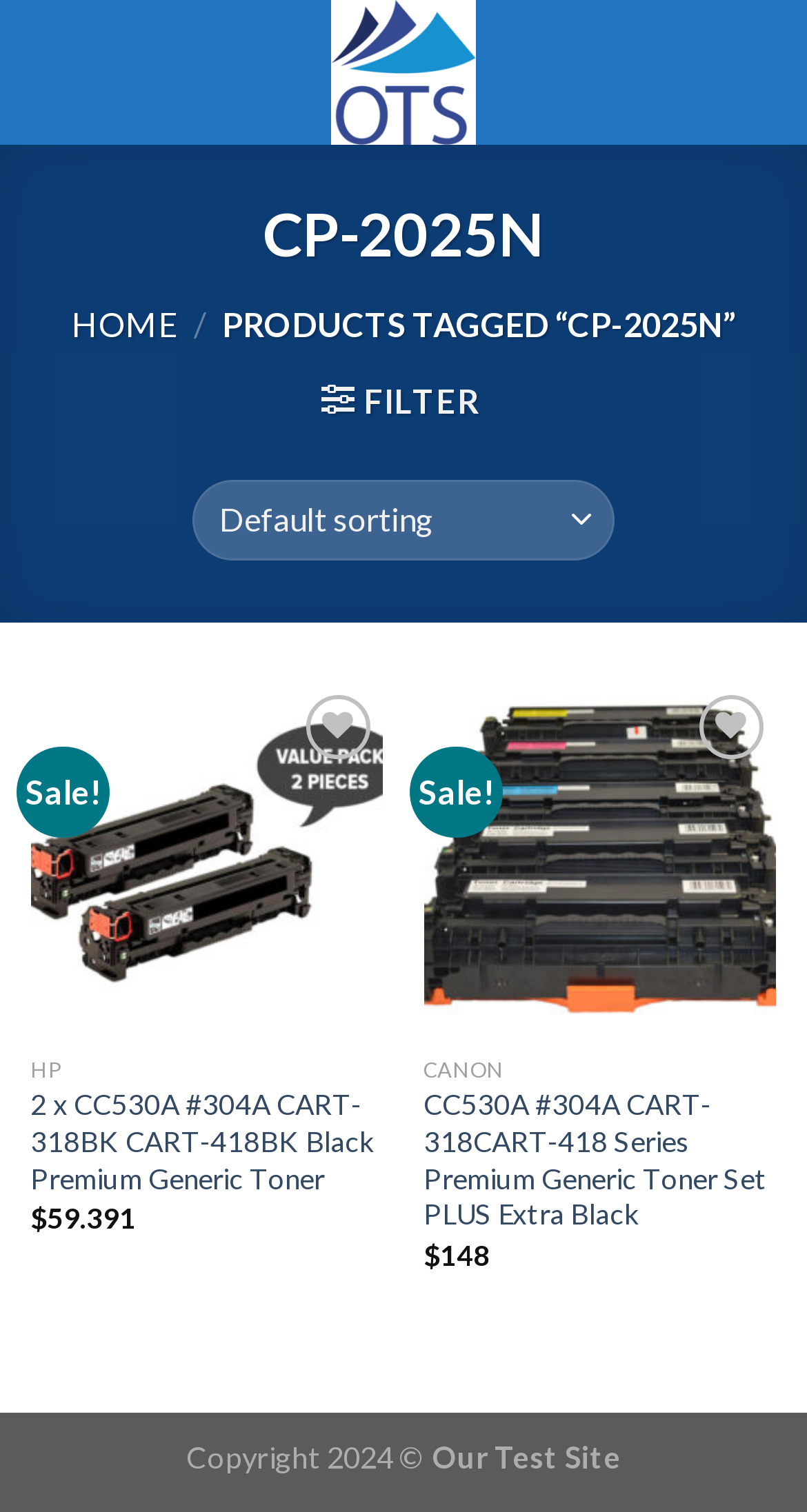Determine the bounding box coordinates for the area that should be clicked to carry out the following instruction: "Add to wishlist".

[0.344, 0.512, 0.449, 0.553]